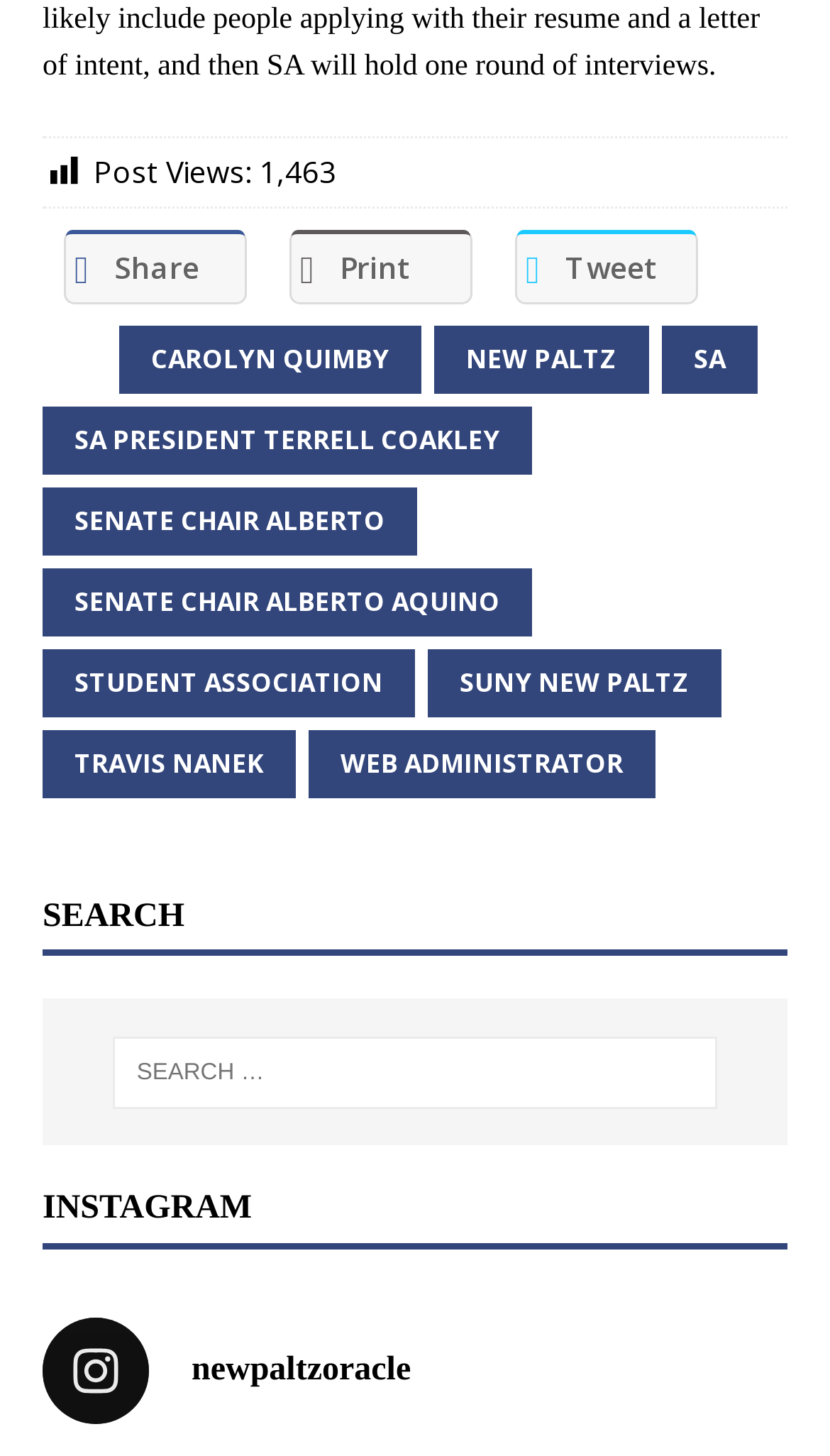Using the information in the image, give a comprehensive answer to the question: 
Who is the author of the article?

I looked for the link that seems to be the author's name, which is 'CAROLYN QUIMBY'. This link is placed above other links that seem to be related to the article's content.